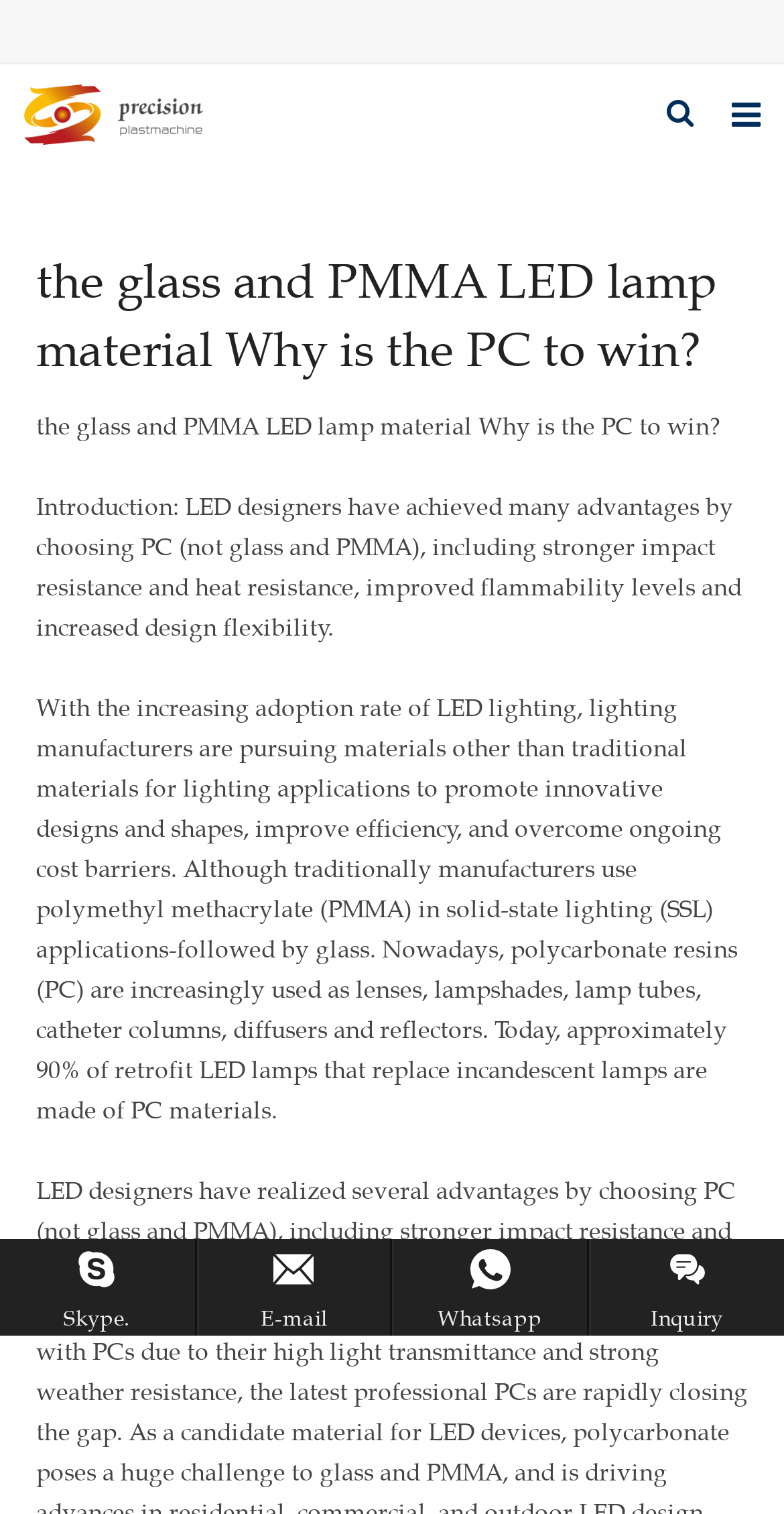Identify the bounding box coordinates of the region that should be clicked to execute the following instruction: "Click the About us link".

[0.009, 0.165, 0.991, 0.222]